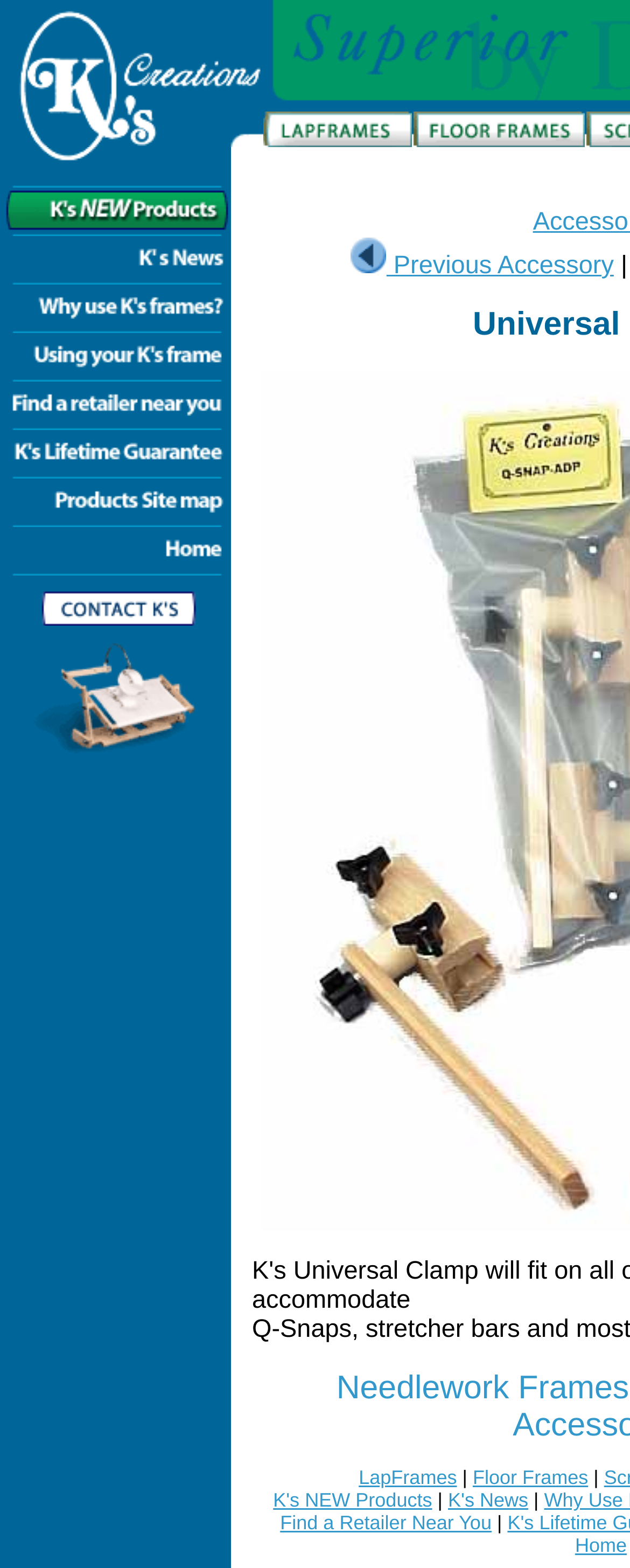What is the last link in the middle section?
We need a detailed and exhaustive answer to the question. Please elaborate.

The last link in the middle section is 'Contact K's', which is located at the bottom of the section. This link is preceded by other links such as 'Home' and 'Site Map'.